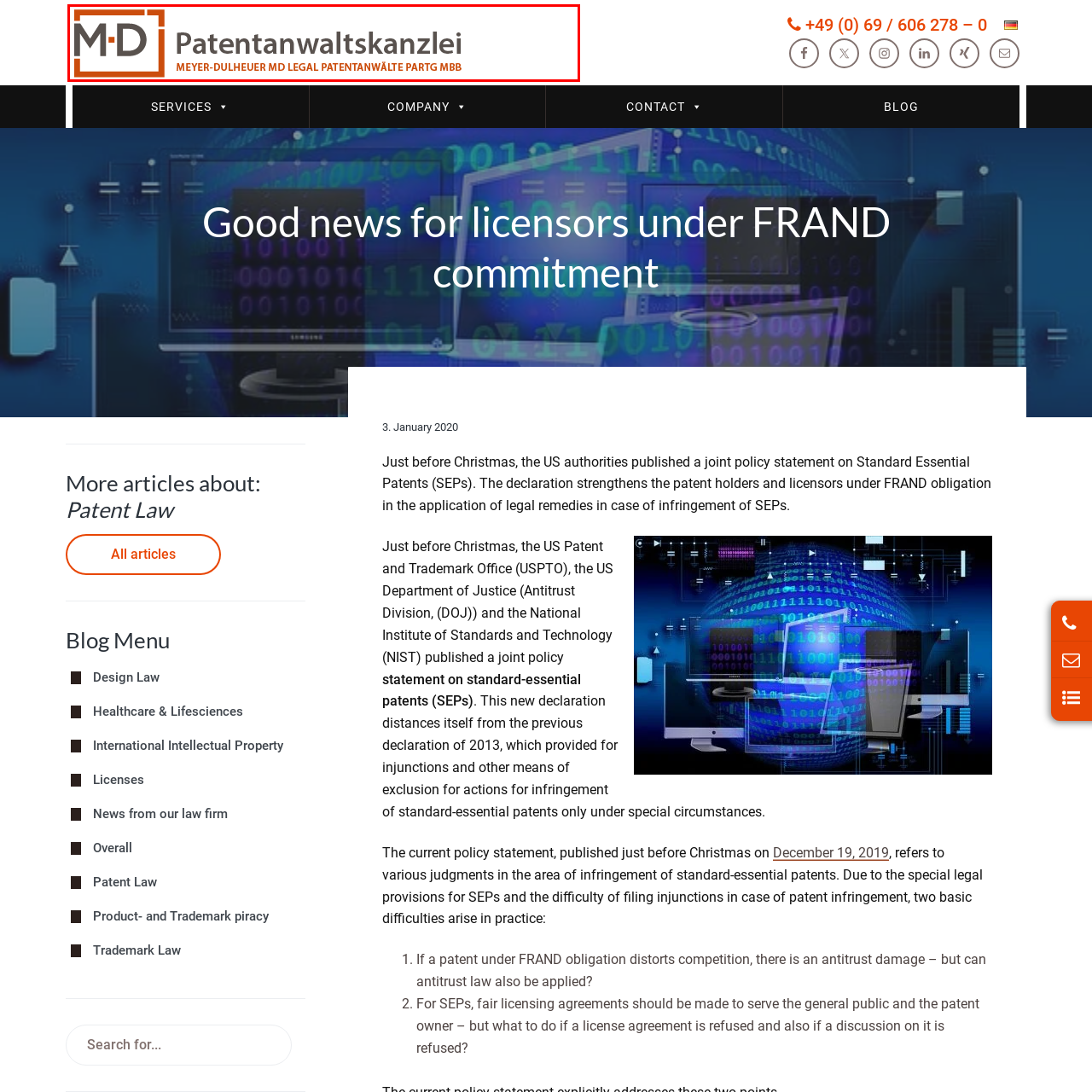Describe the scene captured within the highlighted red boundary in great detail.

The image features the logo of "Meyer-Dulheuer MD", a German patent law firm, prominently displaying the initials "M.D." in a stylized format. The logo is accompanied by the full name "Patentanwaltskanzlei" in bold text, which translates to "Patent Law Firm" in English. Beneath the main name, there is a subtitle that reads "MEYER-DULHEUER MD LEGAL PATENTANWÄLTE PARTG MBB," indicating the firm’s focus on providing legal services related to patent law. The overall design combines professionalism and clarity, reflecting the firm's dedication to intellectual property rights and legal expertise in this field.